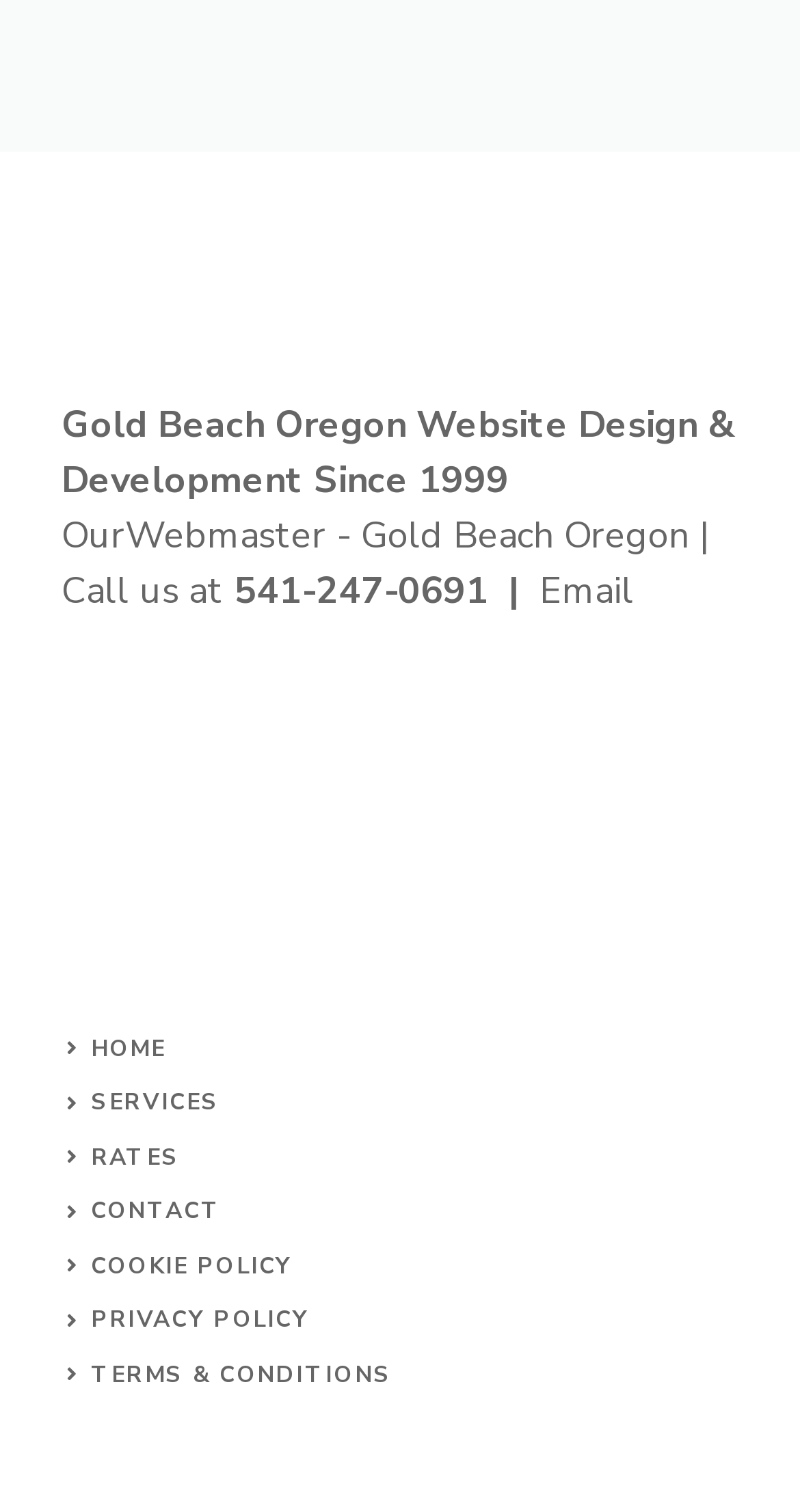Please locate the bounding box coordinates of the region I need to click to follow this instruction: "call us".

[0.292, 0.374, 0.61, 0.406]